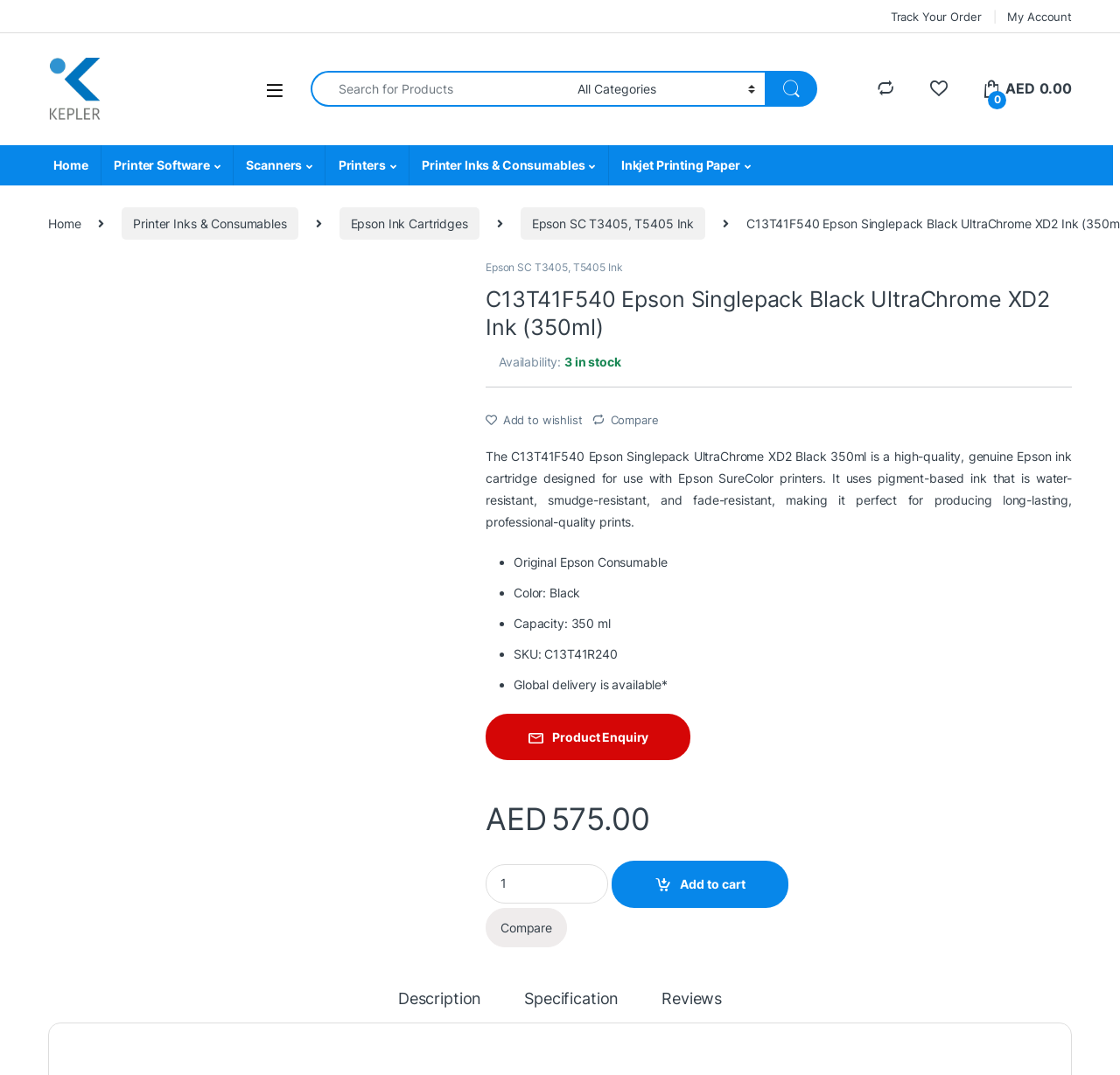Provide a brief response in the form of a single word or phrase:
How much does the ink cartridge cost?

AED 575.00